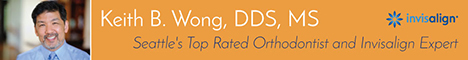What is the color of the background in the banner?
Please give a detailed answer to the question using the information shown in the image.

The caption explicitly states that the banner has a warm, inviting orange background that enhances the visibility of Dr. Keith B. Wong's name.